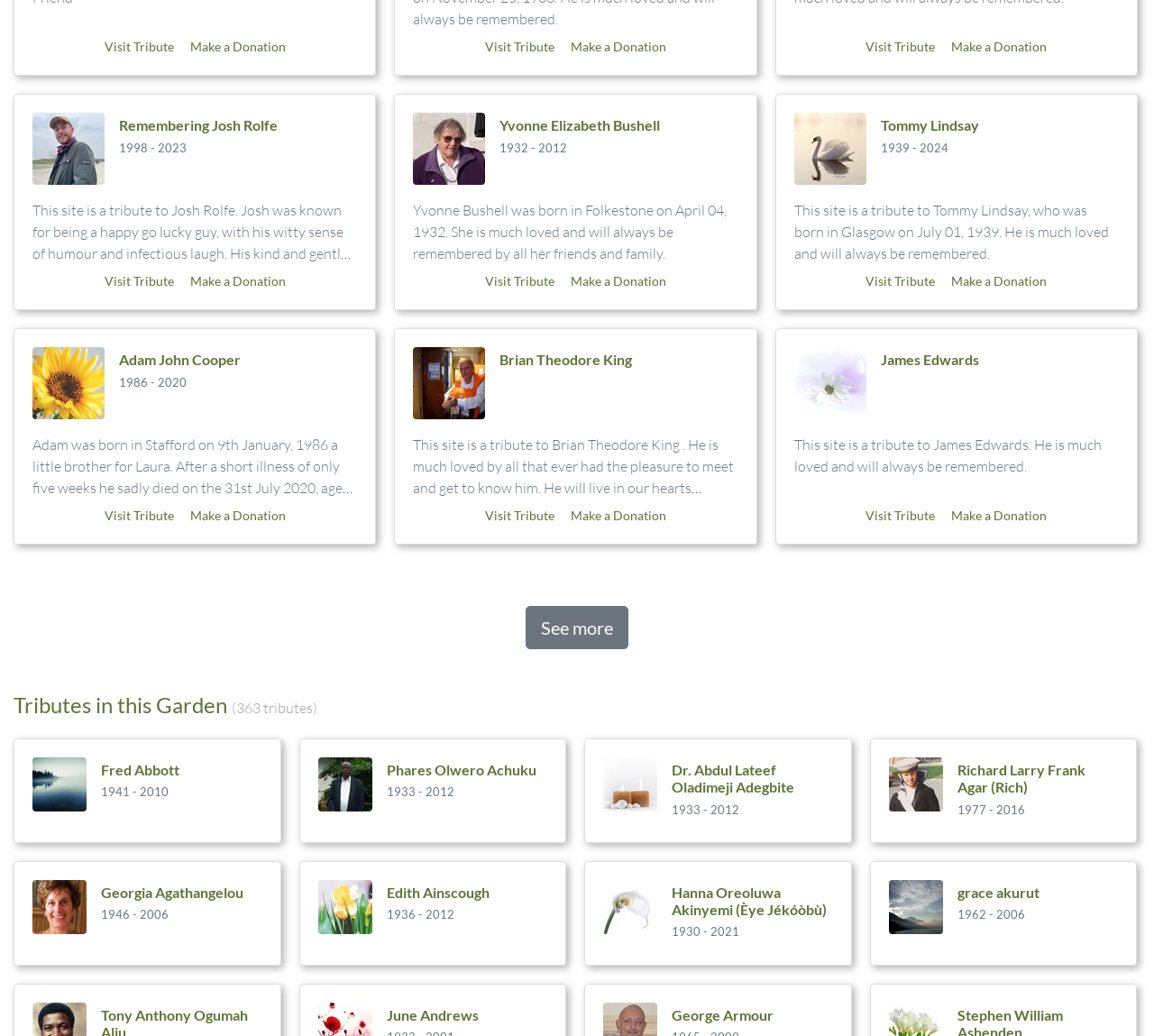Give a concise answer of one word or phrase to the question: 
What is the birth year of Yvonne Elizabeth Bushell?

1932